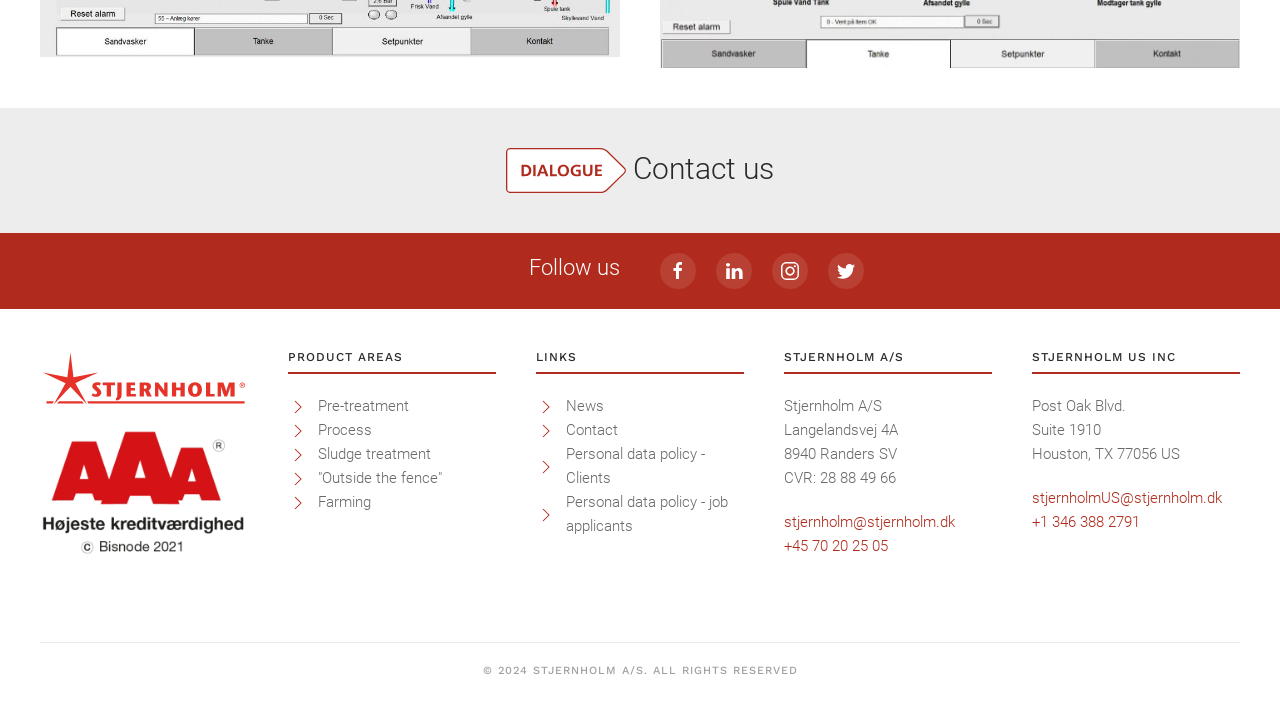Highlight the bounding box coordinates of the element that should be clicked to carry out the following instruction: "View news". The coordinates must be given as four float numbers ranging from 0 to 1, i.e., [left, top, right, bottom].

[0.419, 0.553, 0.434, 0.578]